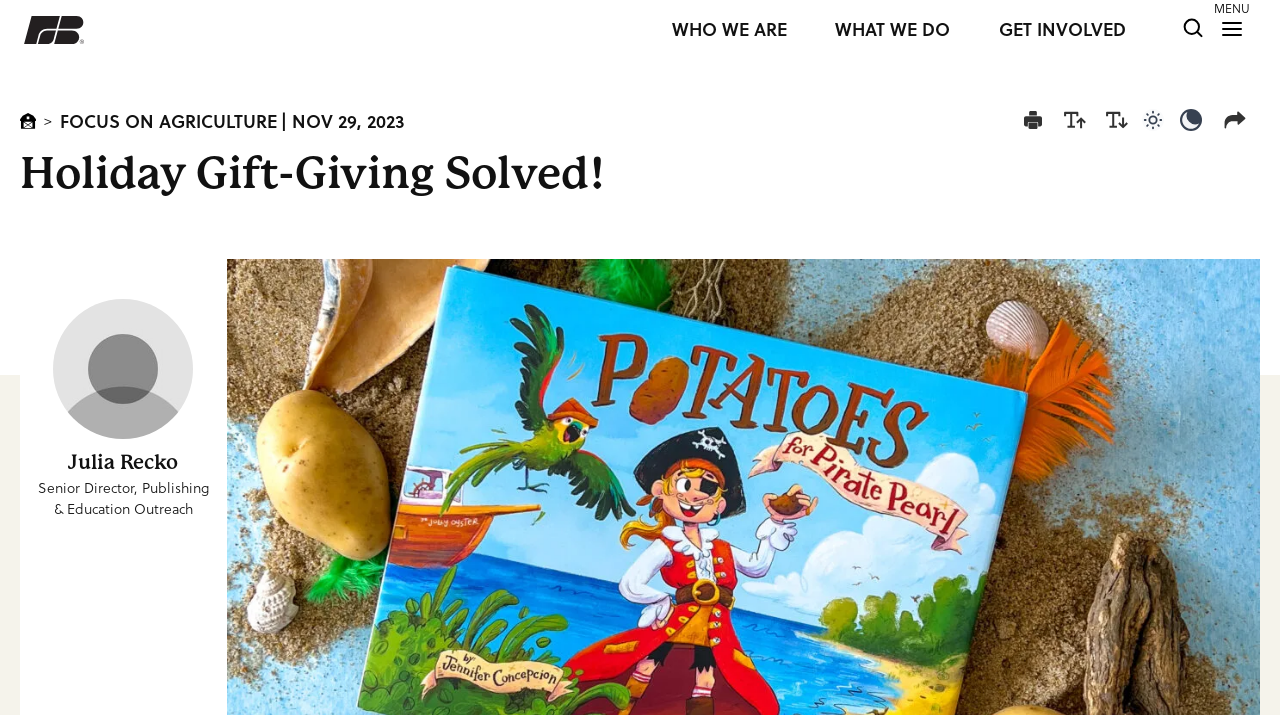Please provide a comprehensive answer to the question below using the information from the image: How many images are there in the top section?

I counted the number of images in the top section of the webpage, which are the logo image, three small images, and an image in the 'light' button. Therefore, there are 5 images in the top section.